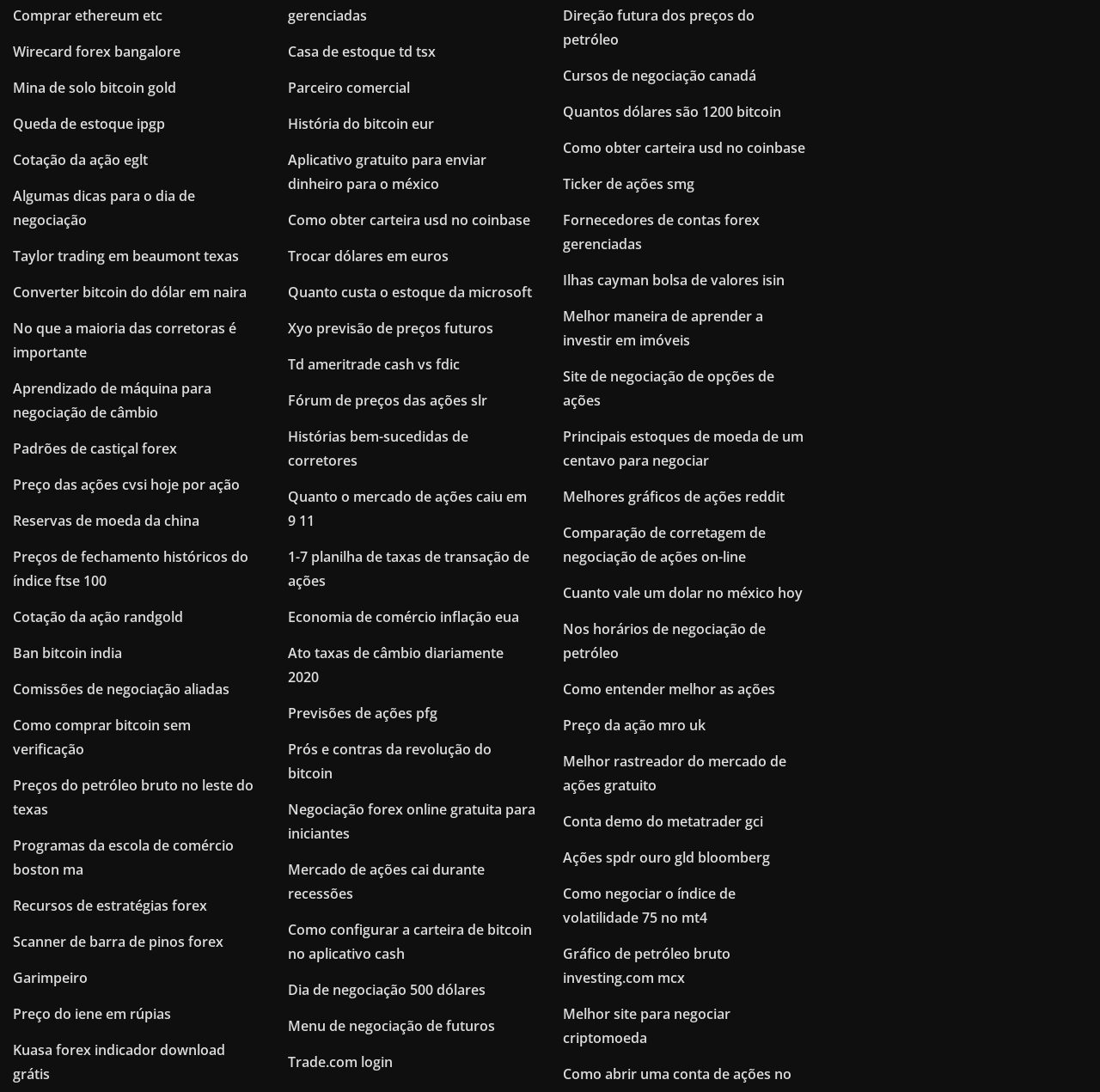Identify the bounding box coordinates of the region that should be clicked to execute the following instruction: "Visit 'Aprendizado de máquina para negociação de câmbio'".

[0.012, 0.347, 0.192, 0.387]